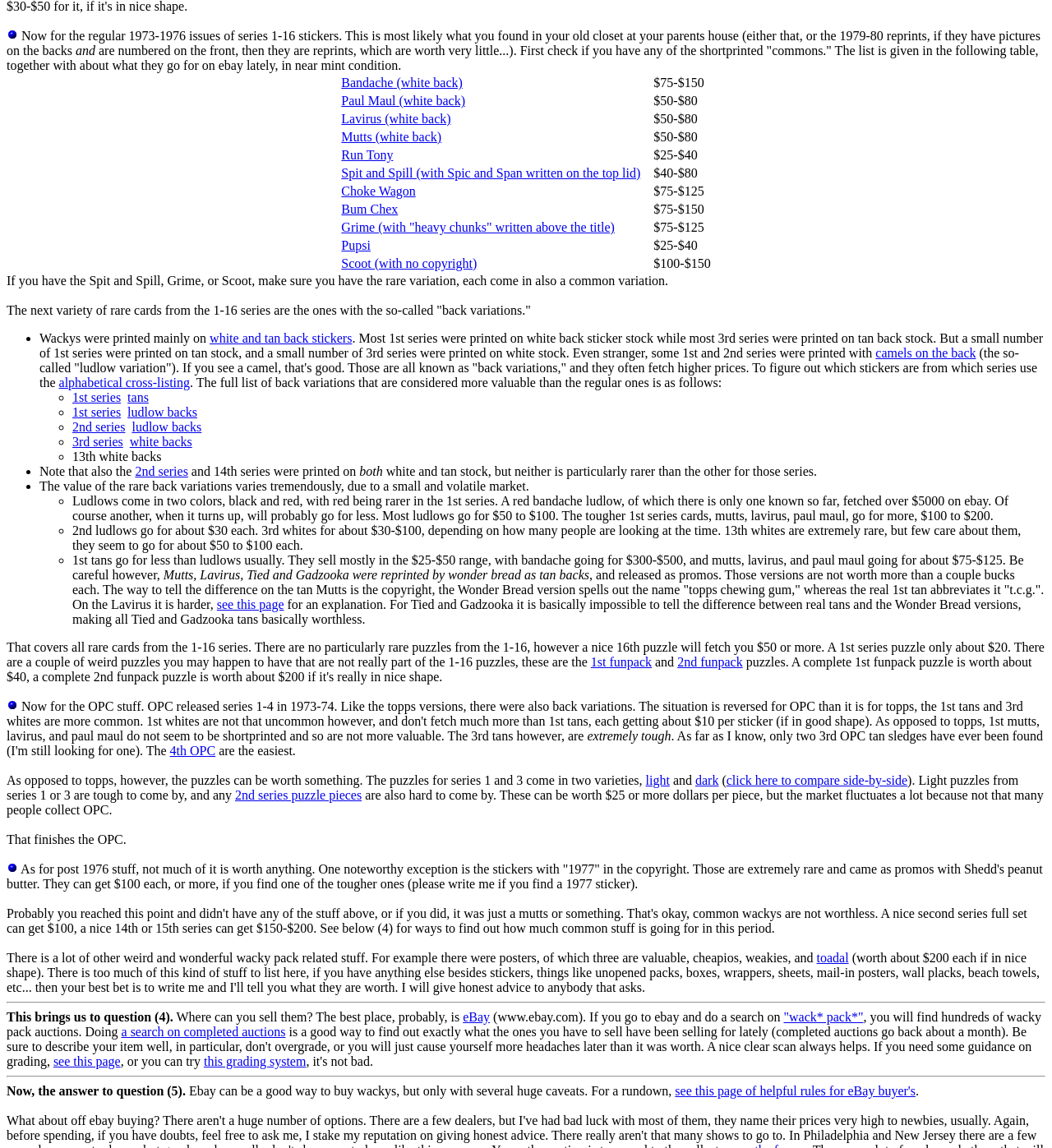What is the value of a 'Bandache (white back)' sticker?
Using the screenshot, give a one-word or short phrase answer.

$75-$150